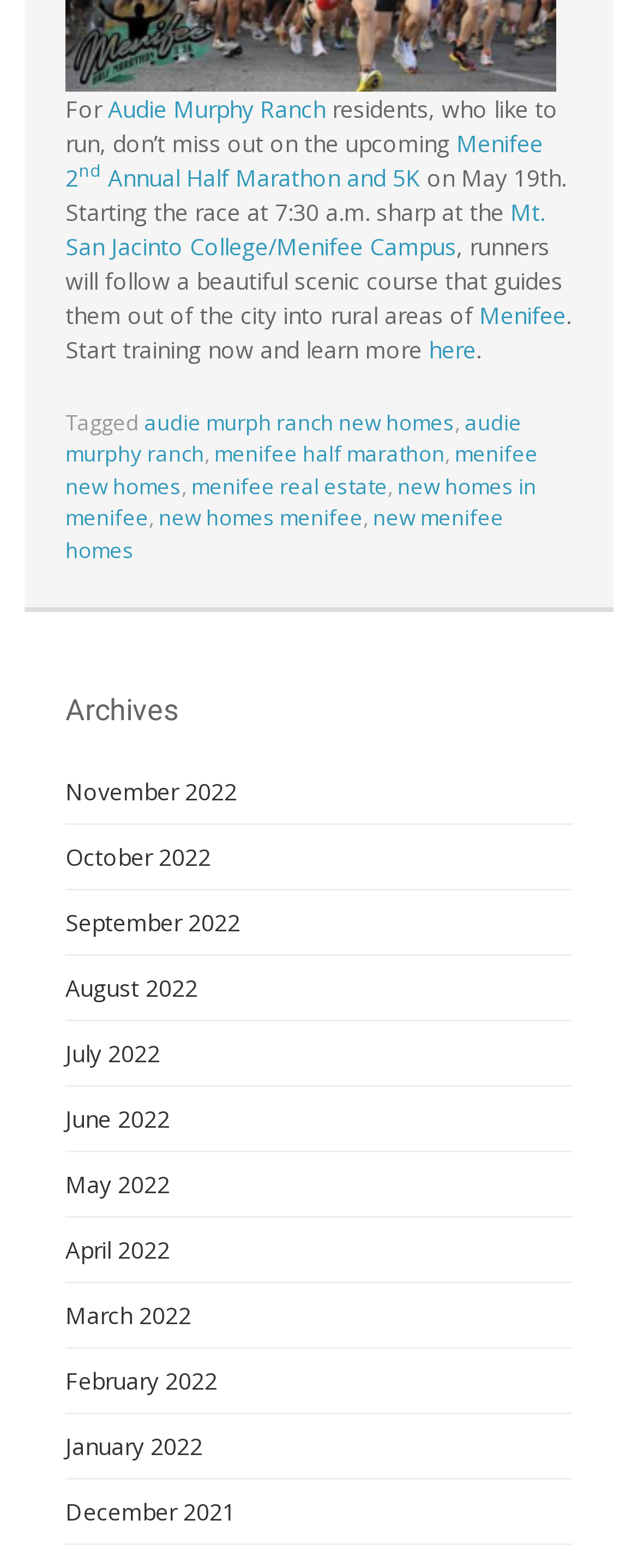How many links are there in the footer?
Can you provide an in-depth and detailed response to the question?

I found the answer by counting the number of links in the footer section, which starts at coordinates [0.038, 0.26, 0.962, 0.362]. There are 11 links in total, including 'audie murph ranch new homes', 'audie murphy ranch', 'menifee half marathon', and others.